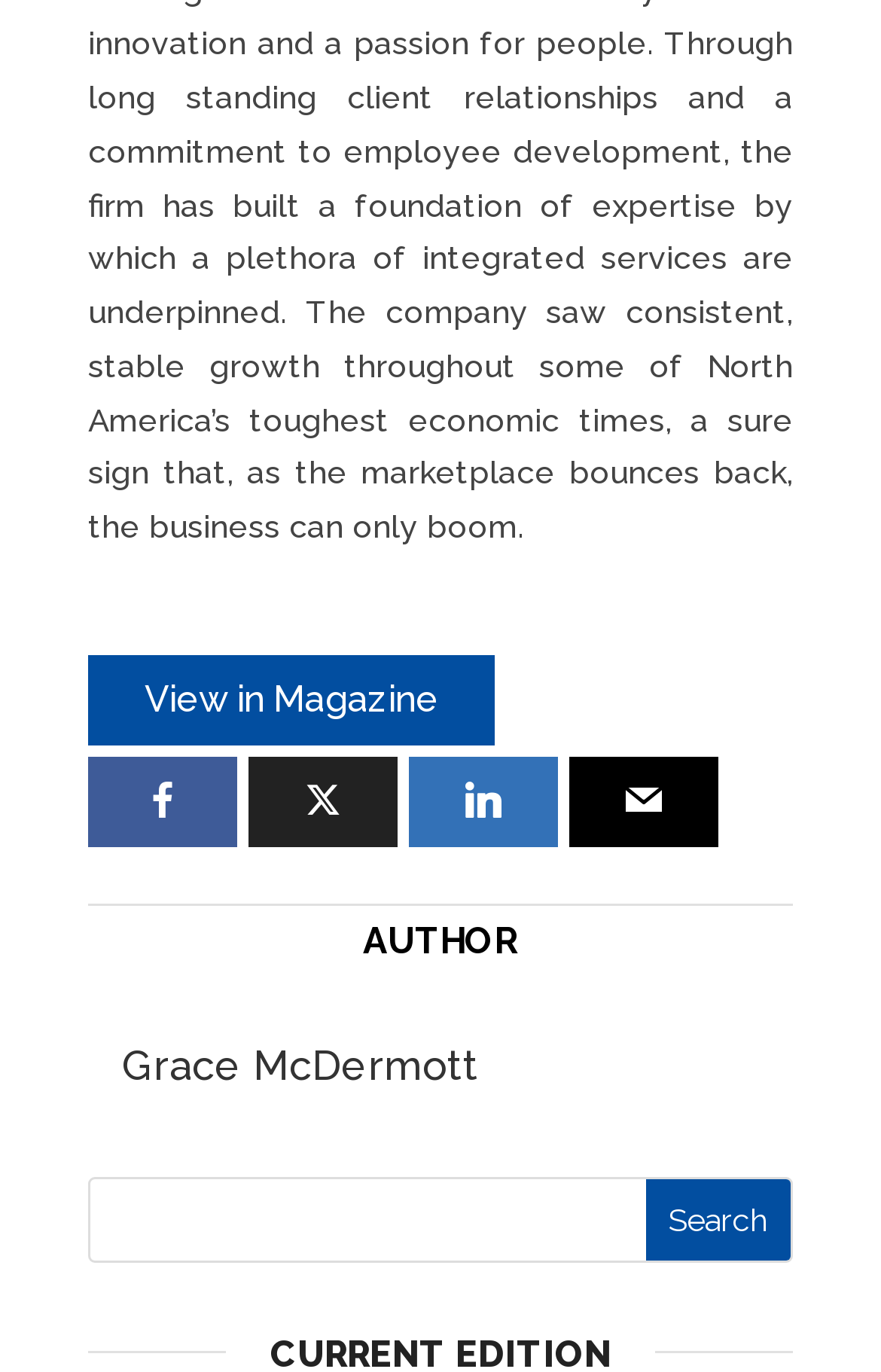Based on the image, provide a detailed and complete answer to the question: 
What is the purpose of the textbox?

The textbox is part of the search element, which is indicated by the button with the text 'Search' next to it. The textbox is likely used to input search queries.